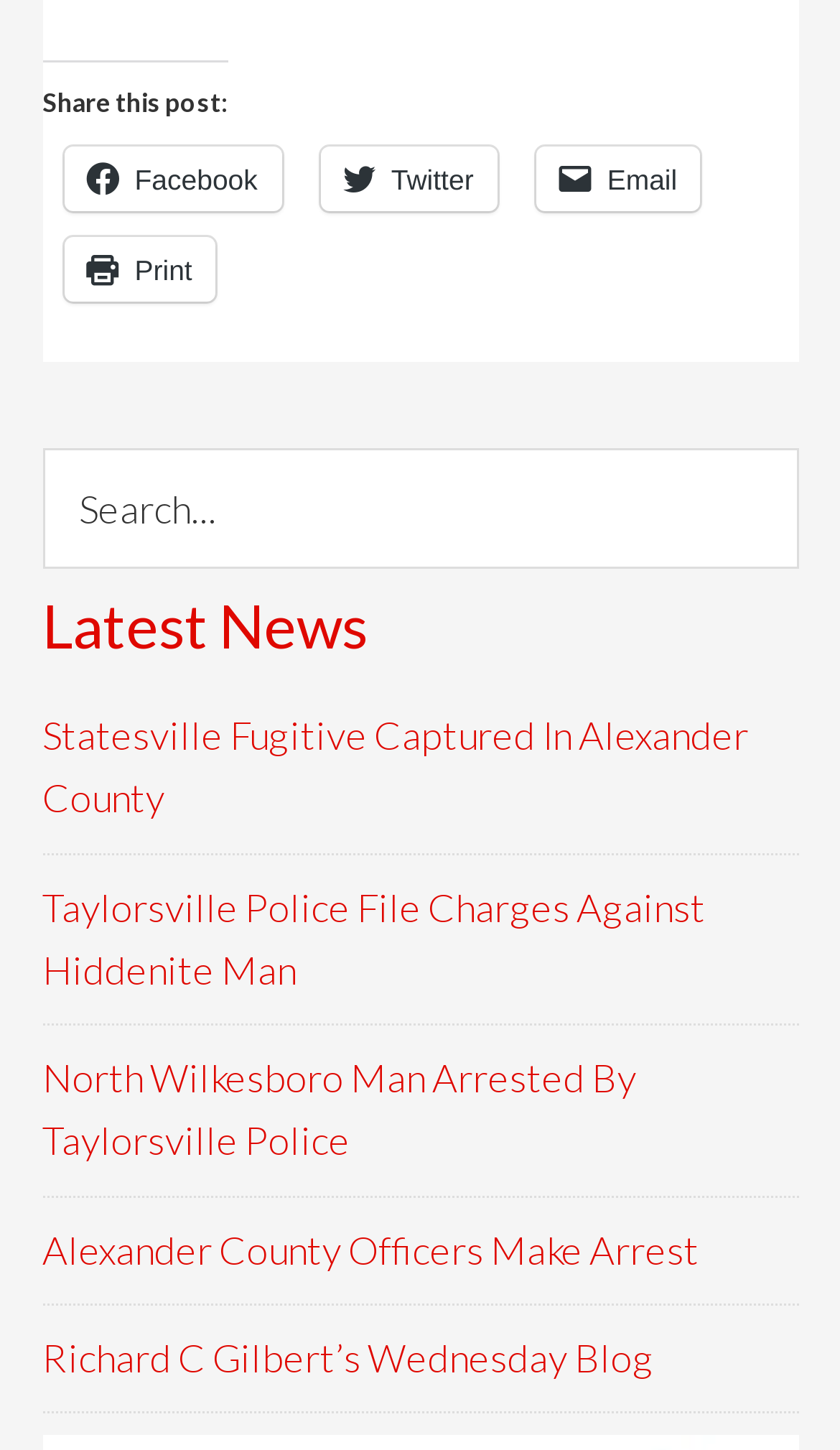Locate the bounding box coordinates of the item that should be clicked to fulfill the instruction: "Search for news".

[0.05, 0.308, 0.95, 0.392]